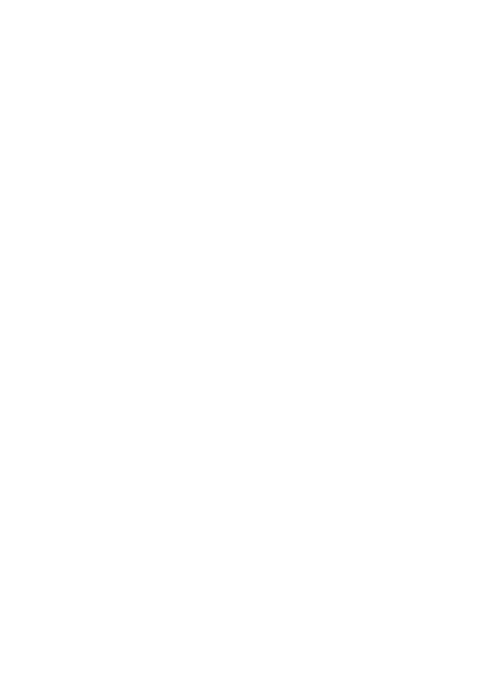Explain the details of the image comprehensively.

This image showcases a set of three charming, handmade illustrated magnets depicting whimsical home designs. Each magnet features unique artistic details, crafted from clay and painted in black with a transparent glaze for a polished finish. This delightful collection allows you to create your own miniature ceramic village, perfect for adorning your kitchen fridge or any magnetic surface. The dimensions of the magnets vary slightly, with one measuring 3.8cm x 2.2cm, another 3.5cm x 3cm, and the last being 4.2cm x 2.5cm. Ideal for adding a touch of creativity and warmth to your home décor, these one-of-a-kind pieces are not only functional but also serve as playful decorative accents. Each magnet is uniquely handmade, ensuring that while they may differ slightly from the images, they retain a consistent overall aesthetic.